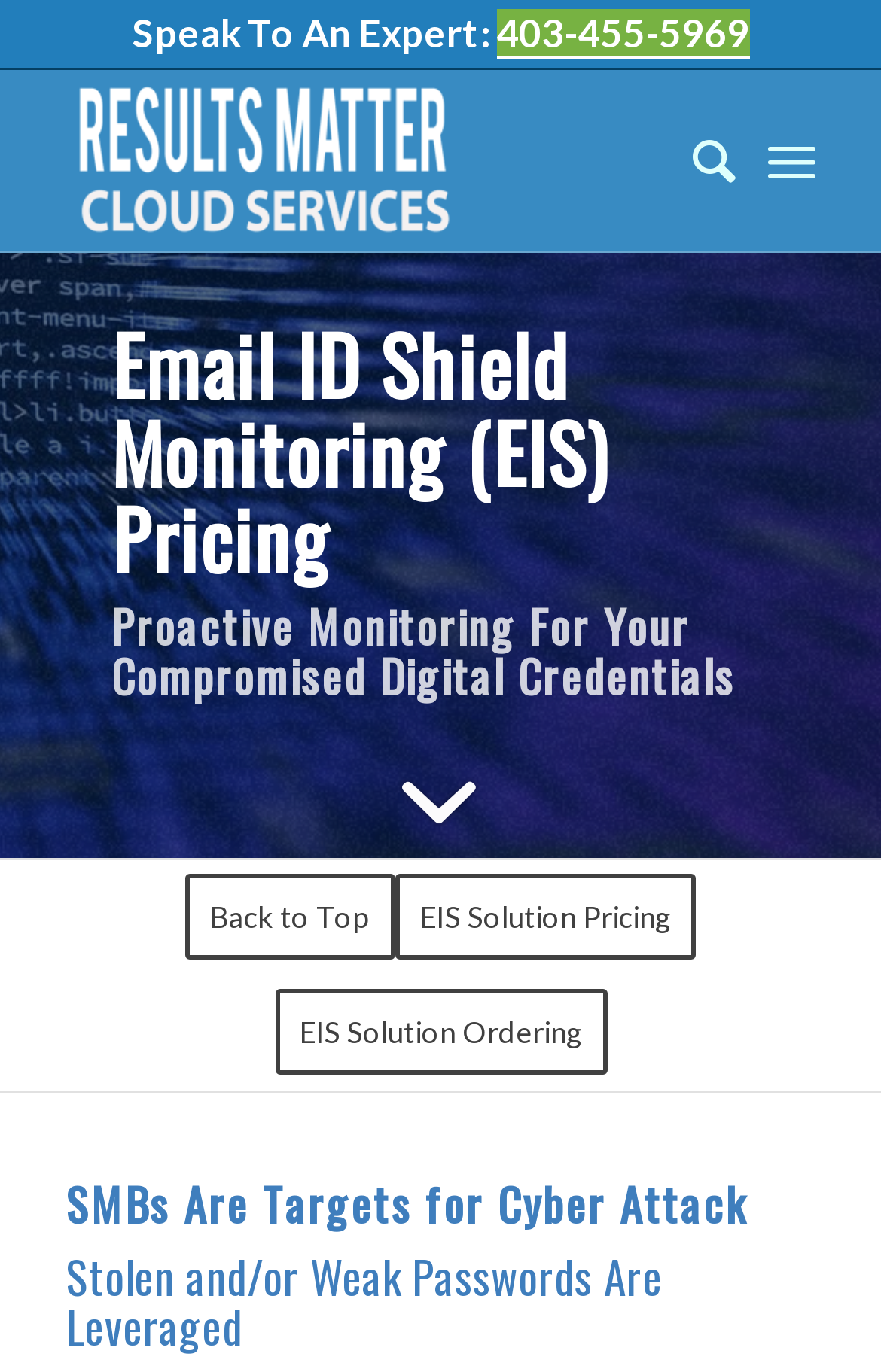Use a single word or phrase to answer the following:
What is the phone number to speak to an expert?

403-455-5969